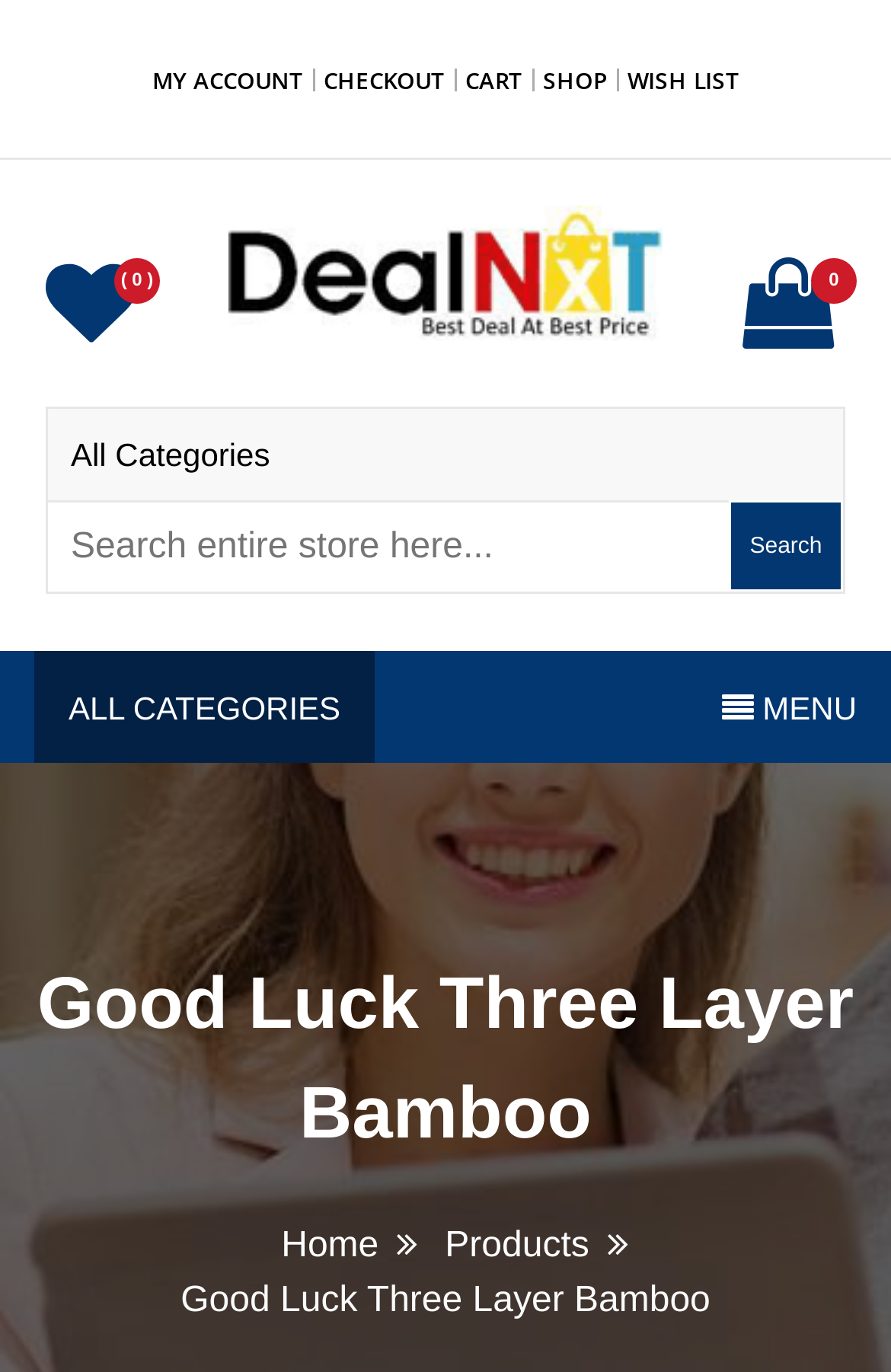Please find the bounding box coordinates of the clickable region needed to complete the following instruction: "go to my account". The bounding box coordinates must consist of four float numbers between 0 and 1, i.e., [left, top, right, bottom].

[0.171, 0.047, 0.34, 0.07]